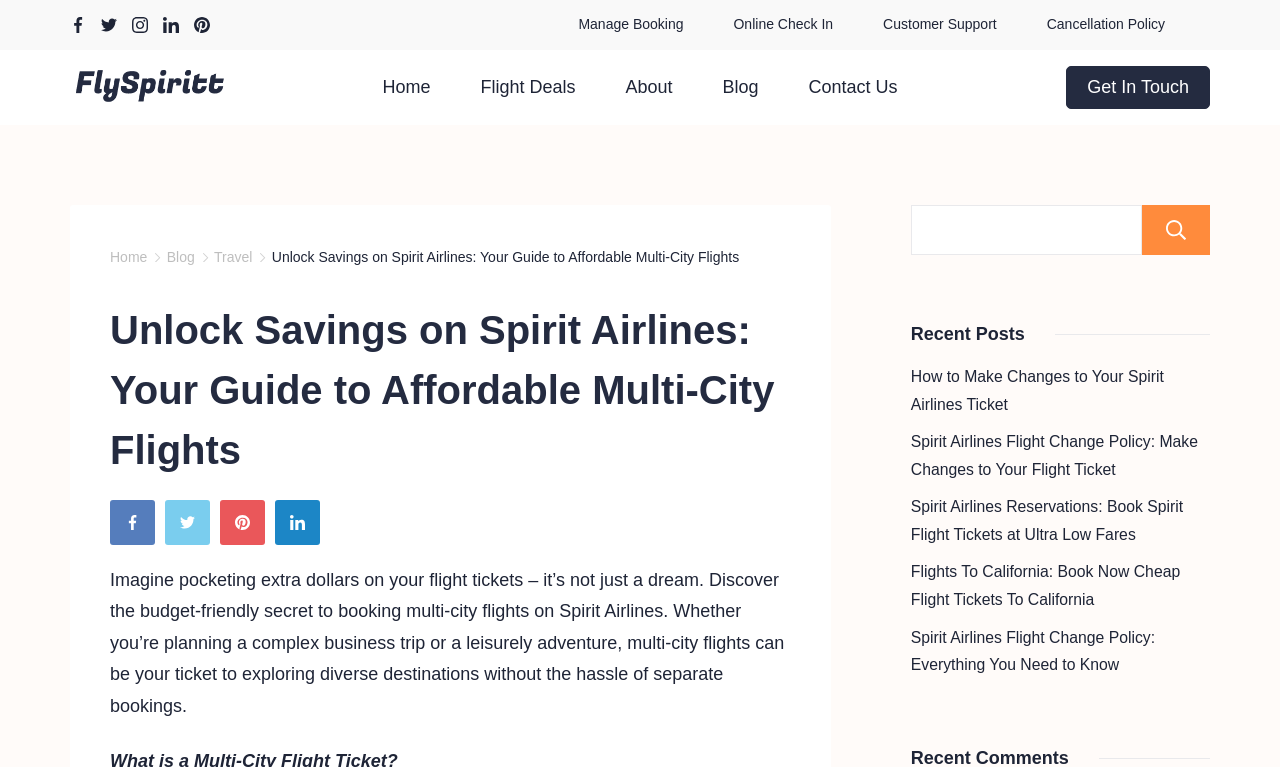What is the topic of the recent posts?
Please respond to the question with a detailed and well-explained answer.

I found the topic of the recent posts by reading the headings and links, which are all related to Spirit Airlines flights, such as changing tickets, booking flights, and flight policies.